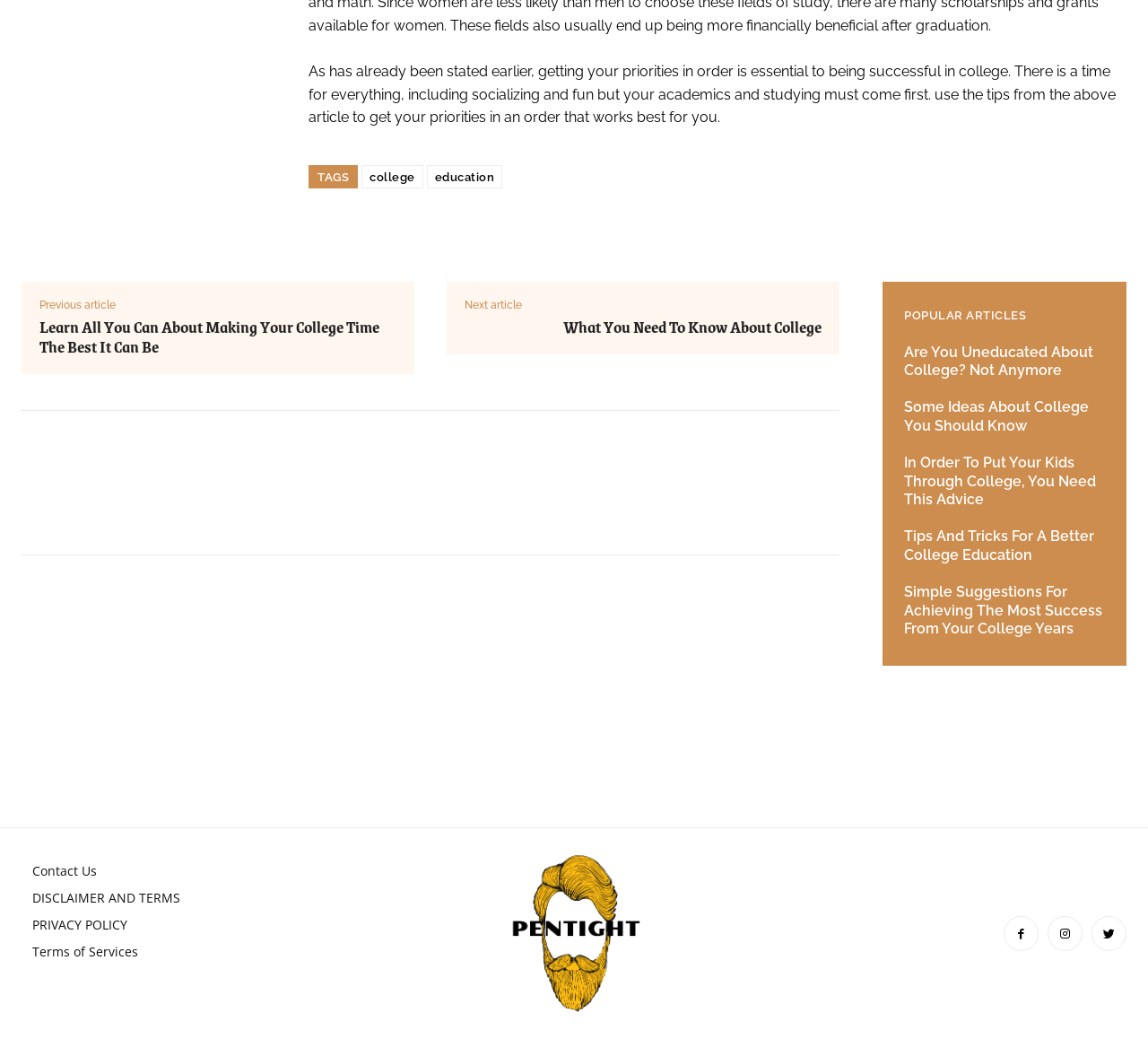Can you specify the bounding box coordinates of the area that needs to be clicked to fulfill the following instruction: "read about what you need to know about college"?

[0.491, 0.301, 0.716, 0.327]